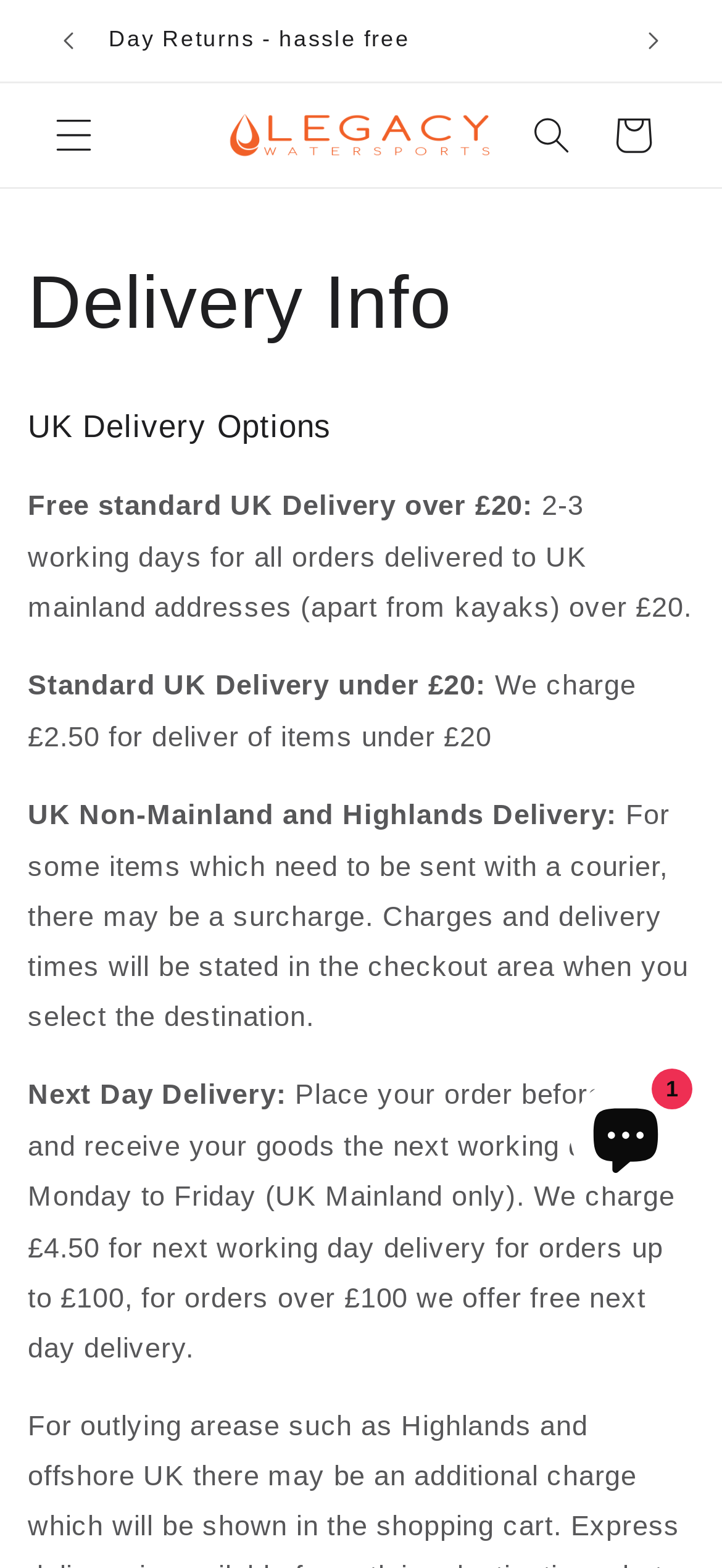Articulate a complete and detailed caption of the webpage elements.

The webpage is about delivery information for Legacy Watersports, a UK-based online store. At the top, there is an announcement bar with a carousel feature, displaying a message "Free delivery over £30". Below the announcement bar, there is a menu button on the left and a search button on the right. In the center, the Legacy Watersports logo is displayed with a link to the homepage.

The main content of the page is divided into sections, with headings "Delivery Info" and "UK Delivery Options". The first section explains the free standard UK delivery policy, which takes 2-3 working days for orders over £20. The second section describes the standard UK delivery policy for orders under £20, which costs £2.50. 

Further down, there are sections explaining UK non-mainland and Highlands delivery, next-day delivery, and the associated costs. The next-day delivery option is available for orders placed before 2 pm, Monday to Friday, and costs £4.50 for orders up to £100, with free next-day delivery for orders over £100.

On the bottom right corner, there is a chat window button, which is currently expanded, displaying a chat window with an image.